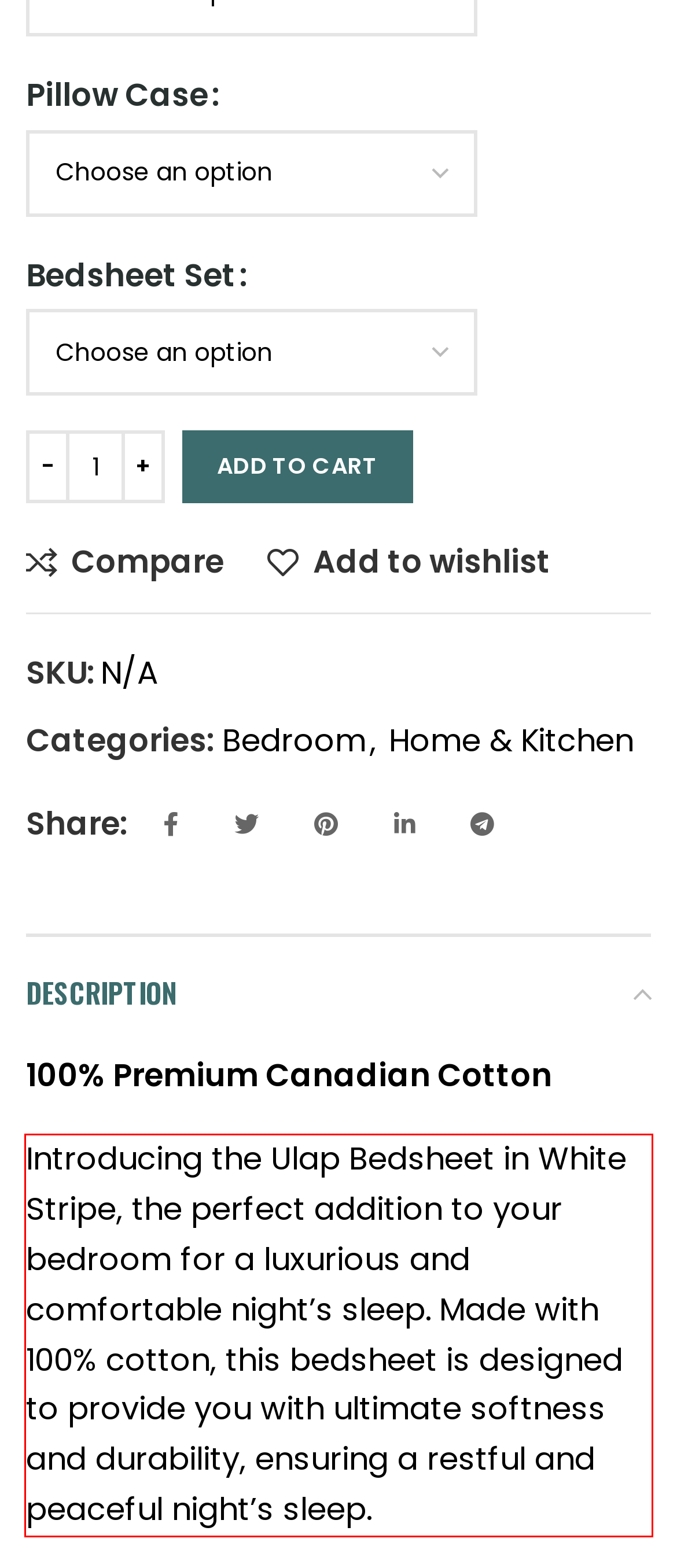You have a screenshot with a red rectangle around a UI element. Recognize and extract the text within this red bounding box using OCR.

Introducing the Ulap Bedsheet in White Stripe, the perfect addition to your bedroom for a luxurious and comfortable night’s sleep. Made with 100% cotton, this bedsheet is designed to provide you with ultimate softness and durability, ensuring a restful and peaceful night’s sleep.